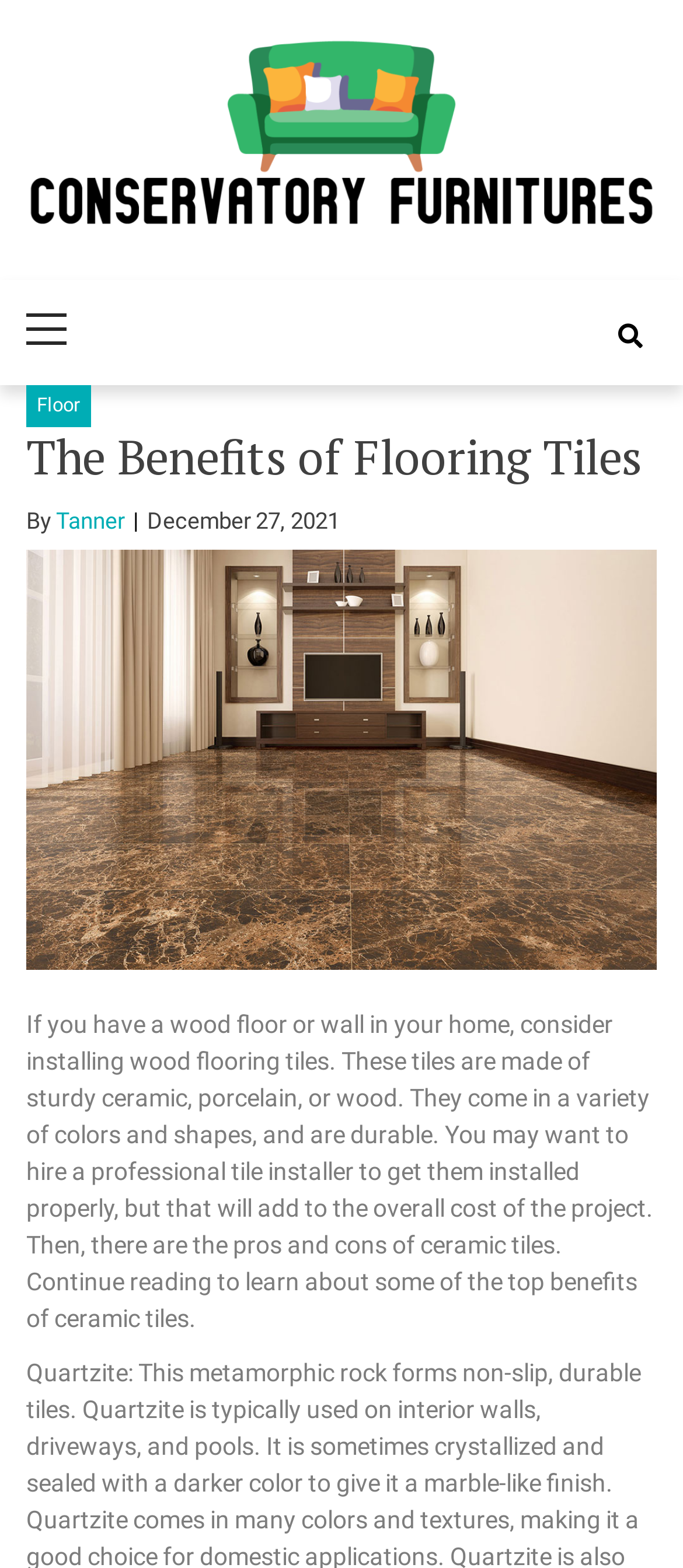Find the primary header on the webpage and provide its text.

The Benefits of Flooring Tiles